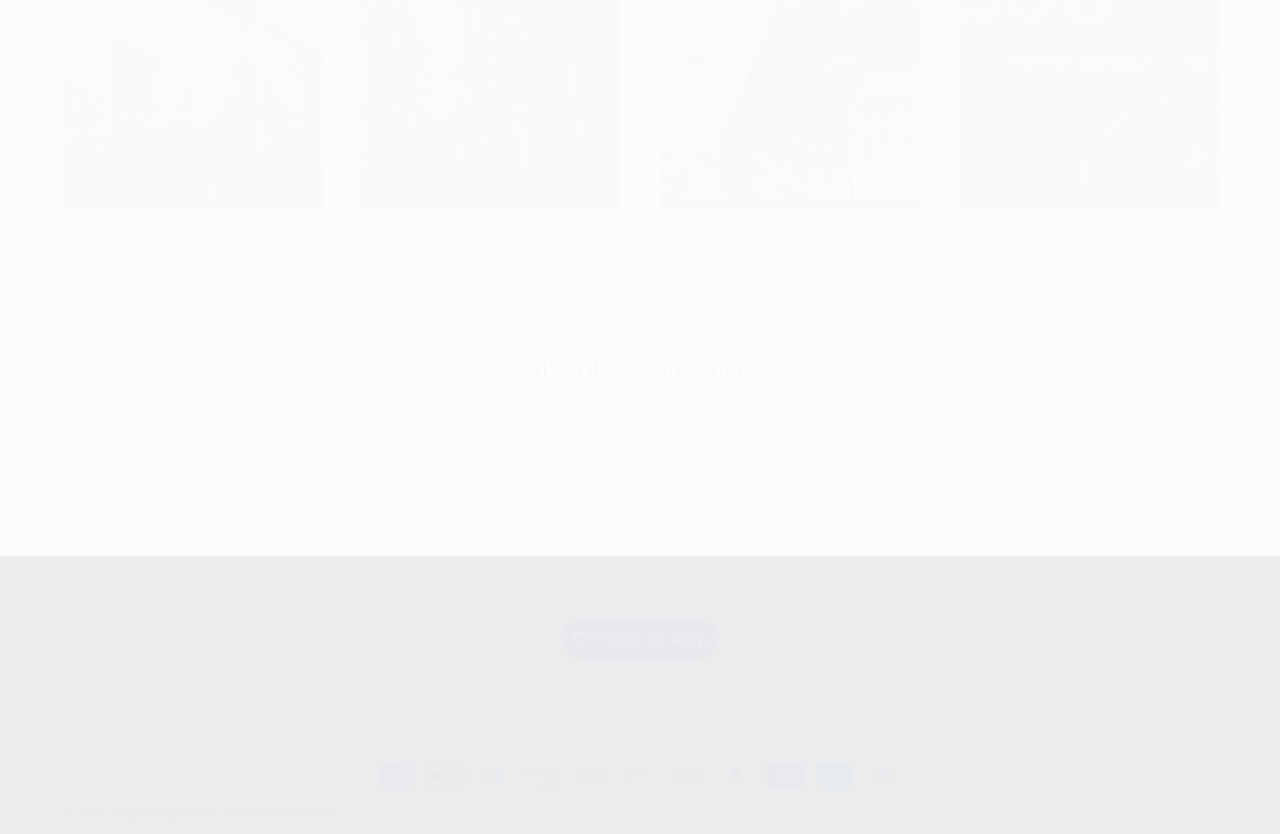Given the element description "Alsace Trees No. 1 Photograph" in the screenshot, predict the bounding box coordinates of that UI element.

[0.282, 0.273, 0.484, 0.294]